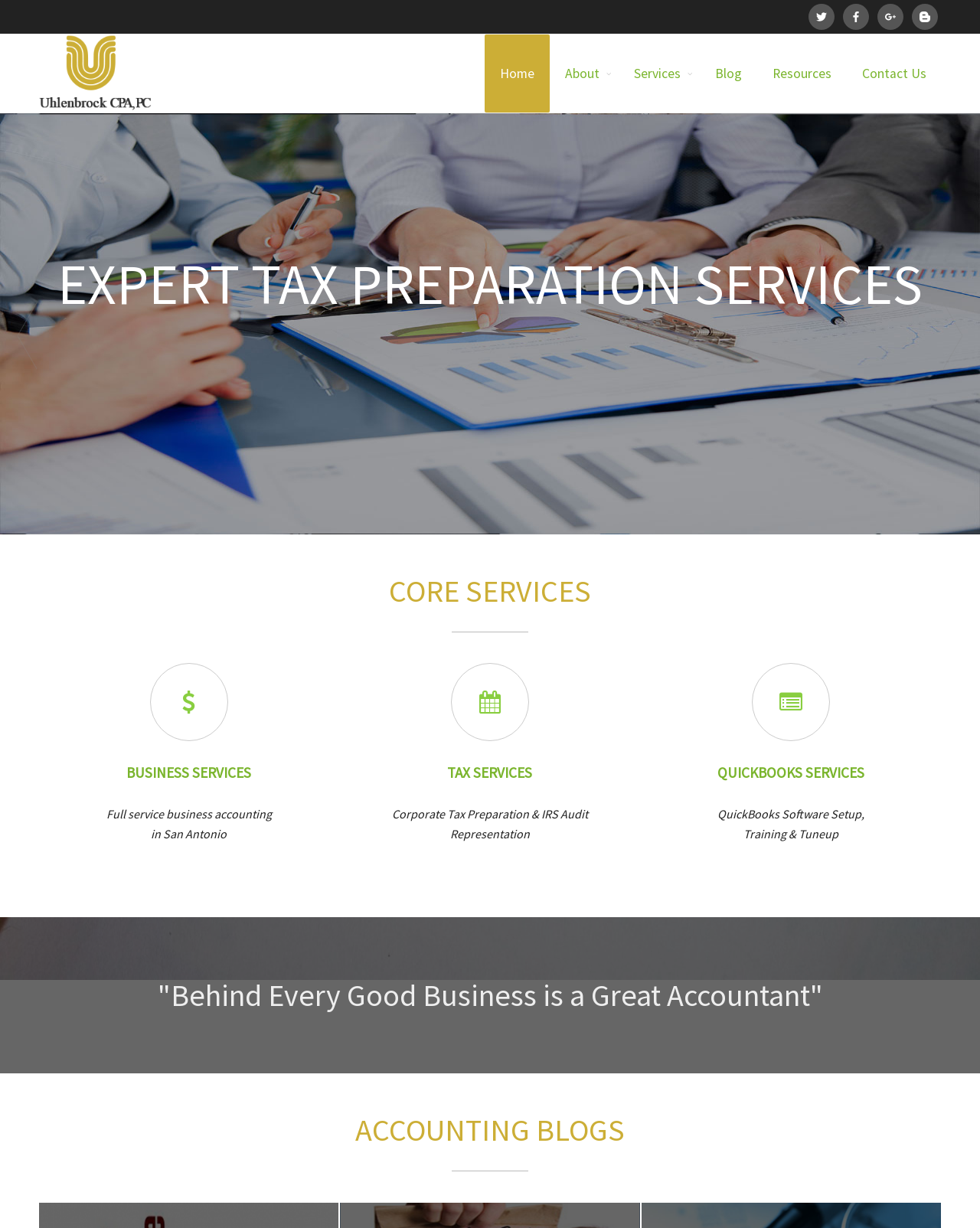What is the last item in the navigation menu?
Please elaborate on the answer to the question with detailed information.

I found the answer by looking at the top navigation menu, where the last item is 'Contact Us'.